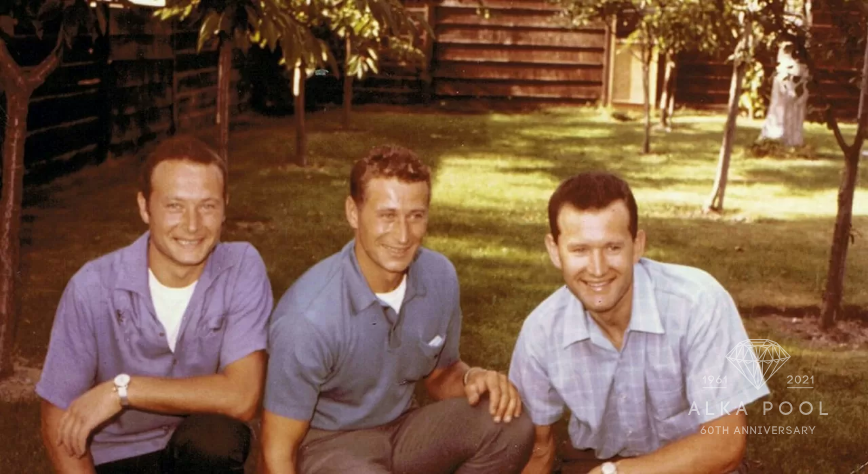Provide a comprehensive description of the image.

The image captures three men crouching on a lush green lawn, each wearing a distinct style of casual clothing that reflects the fashion of the past. The backdrop features leafy trees and wooden fencing, suggesting a serene outdoor setting. Prominently displayed in the bottom right corner is the Alka Pool logo, commemorating the company’s 60th anniversary, with the years "1961 - 2021" elegantly incorporated. This photograph likely represents a nostalgic moment, highlighting the founders of Alka Pool, who established the company in Canada in 1961, reflecting their long-standing dedication to excellence in pool construction.